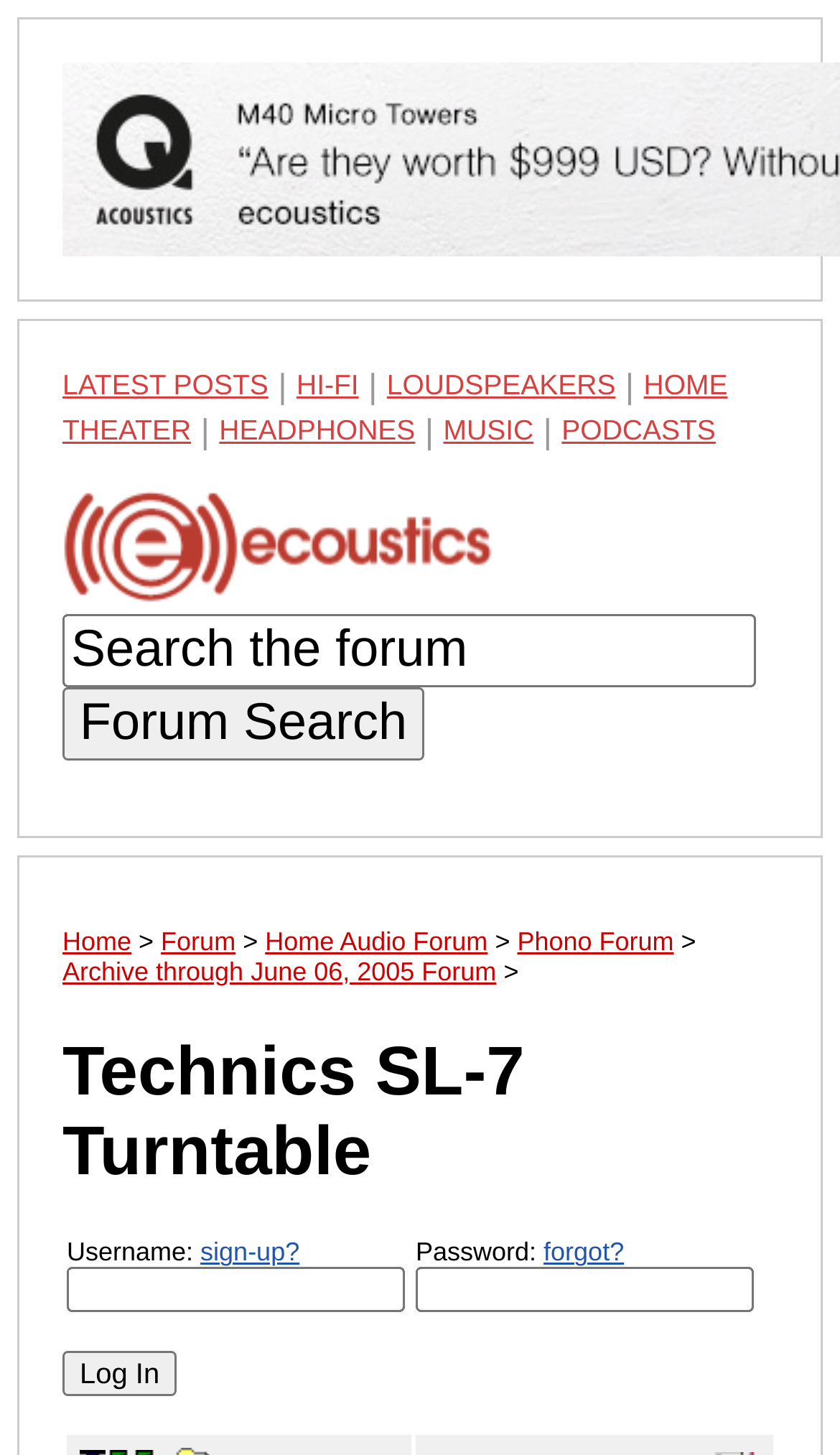What is the name of the logo at the top left corner? Based on the screenshot, please respond with a single word or phrase.

ecoustics logo